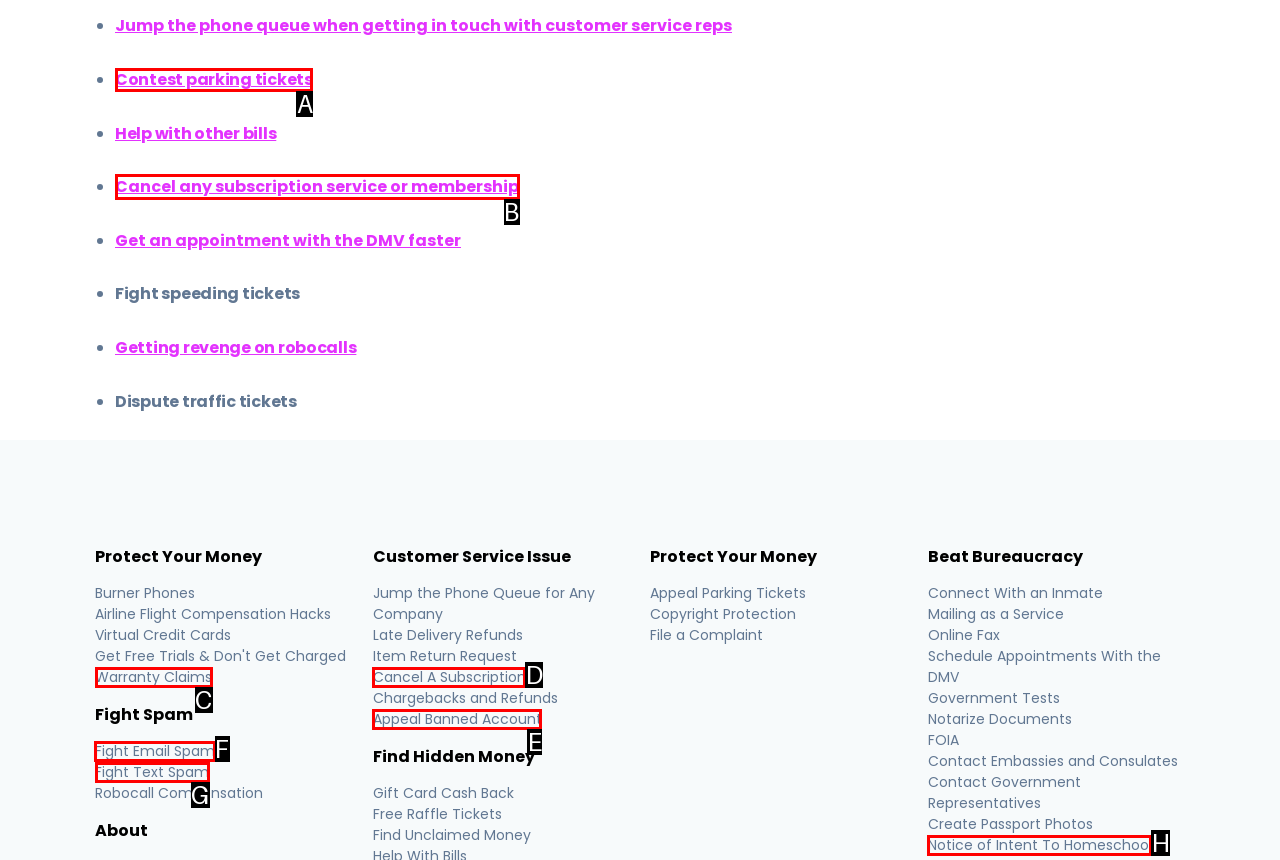Select the appropriate HTML element to click for the following task: Fight Email Spam
Answer with the letter of the selected option from the given choices directly.

F